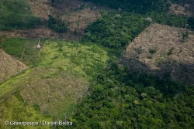Refer to the screenshot and answer the following question in detail:
What is the contrast shown in the image?

The caption describes the image as depicting a stark contrast between deforested and intact forest areas, which is the answer to this question.